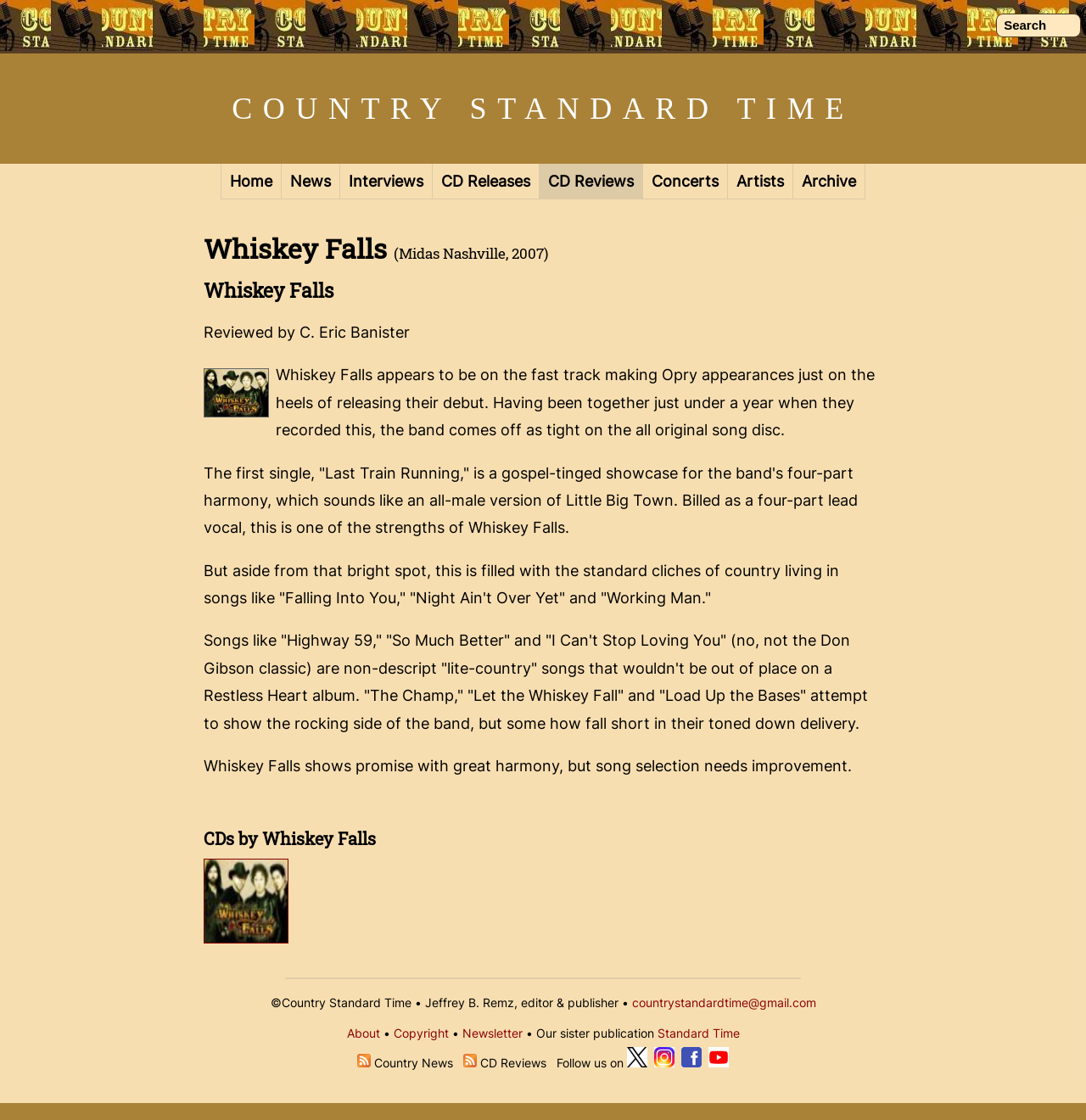Determine the bounding box coordinates of the clickable region to follow the instruction: "Contact the editor".

[0.582, 0.888, 0.751, 0.901]